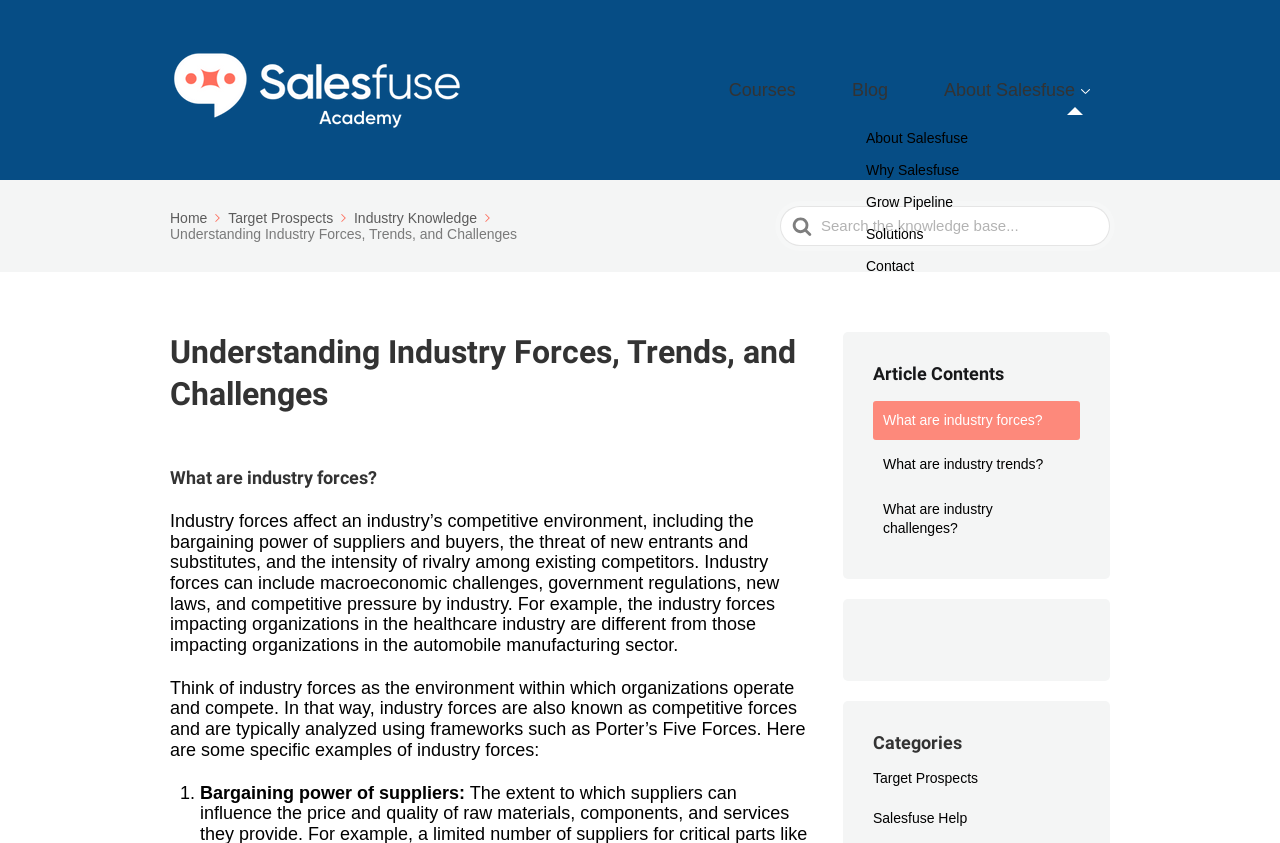Please identify the bounding box coordinates of the region to click in order to complete the given instruction: "Go to the 'About Salesfuse' page". The coordinates should be four float numbers between 0 and 1, i.e., [left, top, right, bottom].

[0.758, 0.088, 0.867, 0.125]